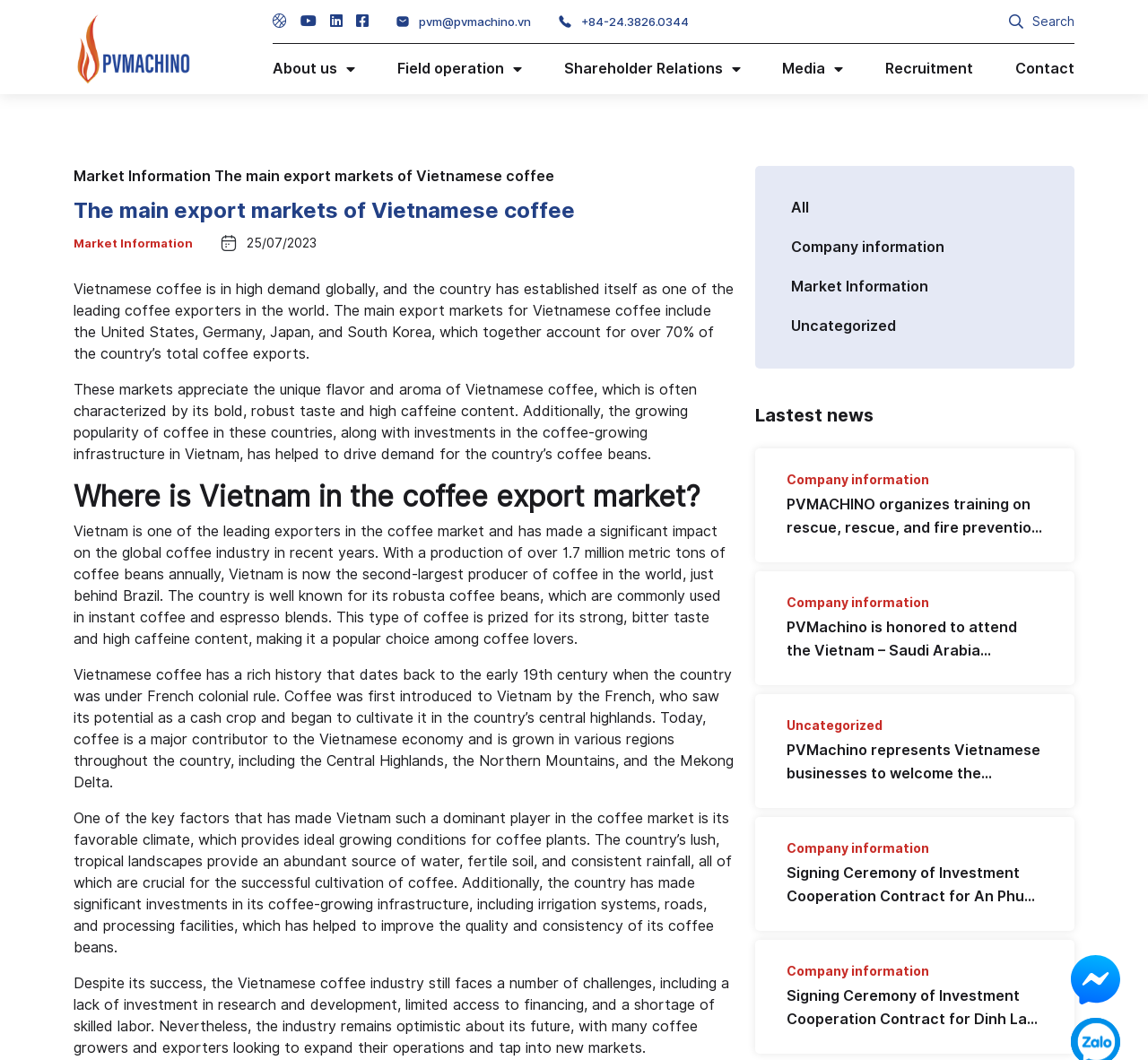Locate the bounding box coordinates of the clickable area needed to fulfill the instruction: "Visit the Government Digital Service blog".

None